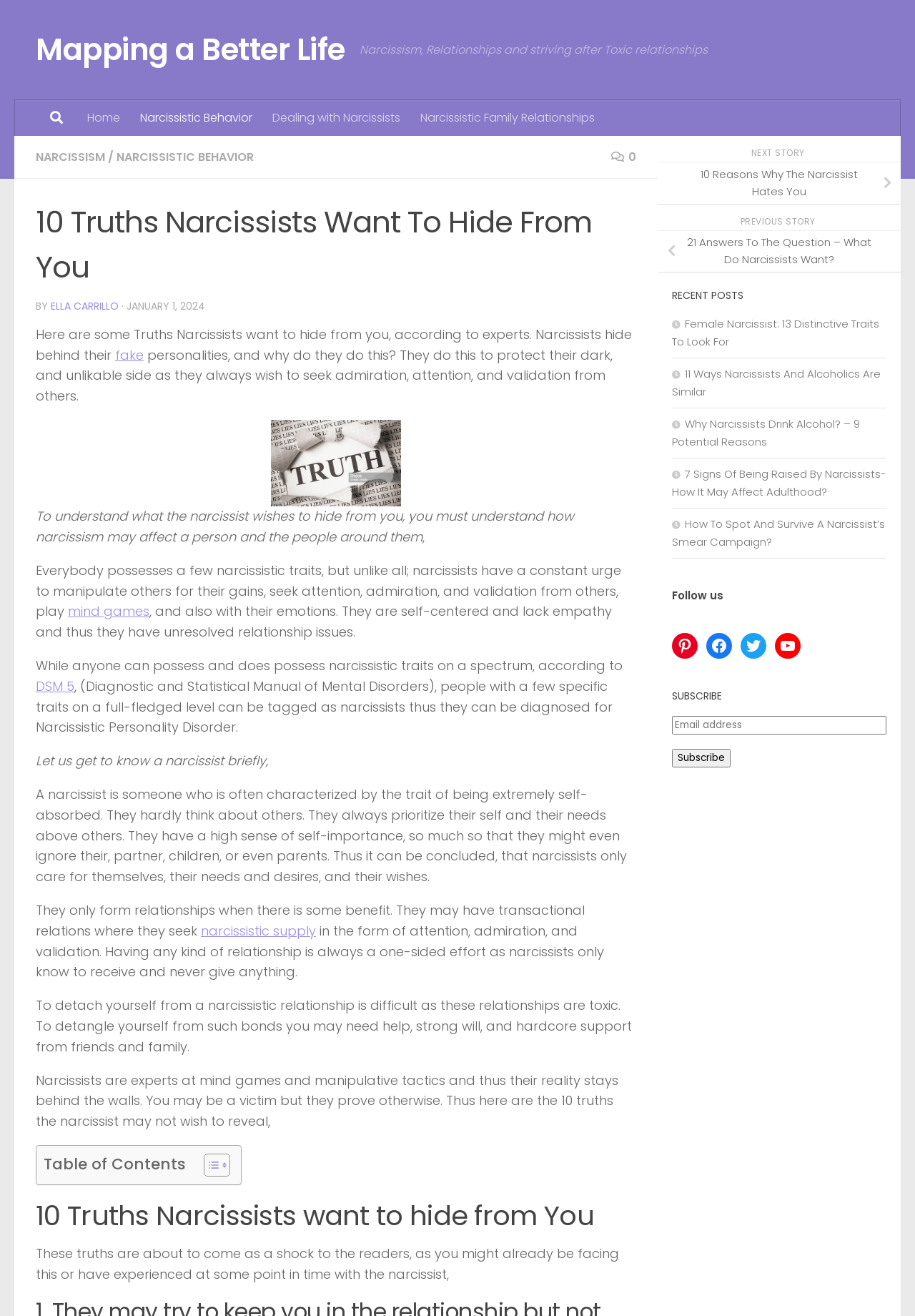Identify the bounding box coordinates of the section that should be clicked to achieve the task described: "Read the article about 10 Reasons Why The Narcissist Hates You".

[0.719, 0.123, 0.984, 0.155]